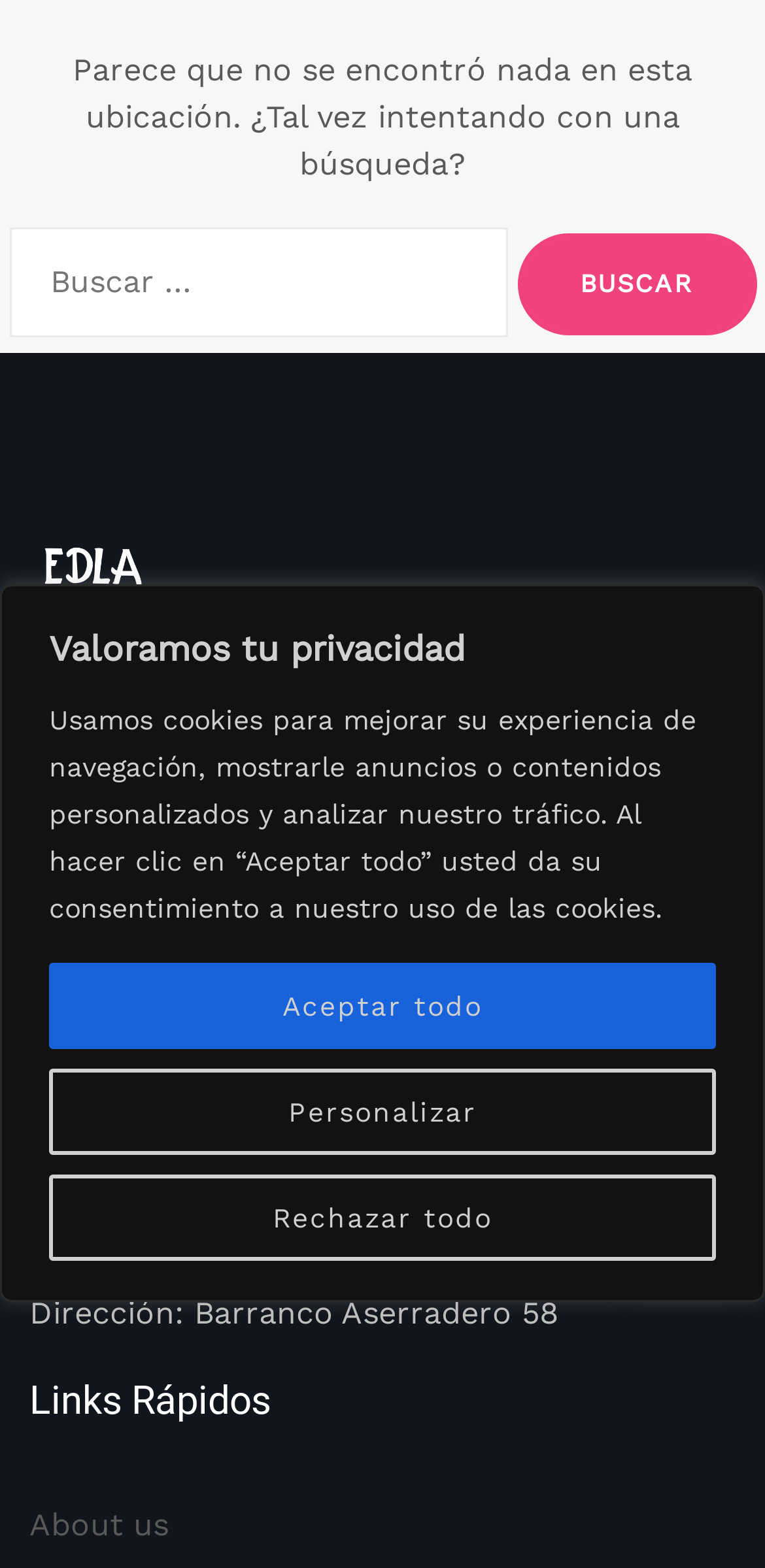Find the bounding box of the UI element described as follows: "parent_node: Buscar: value="Buscar"".

[0.676, 0.149, 0.988, 0.213]